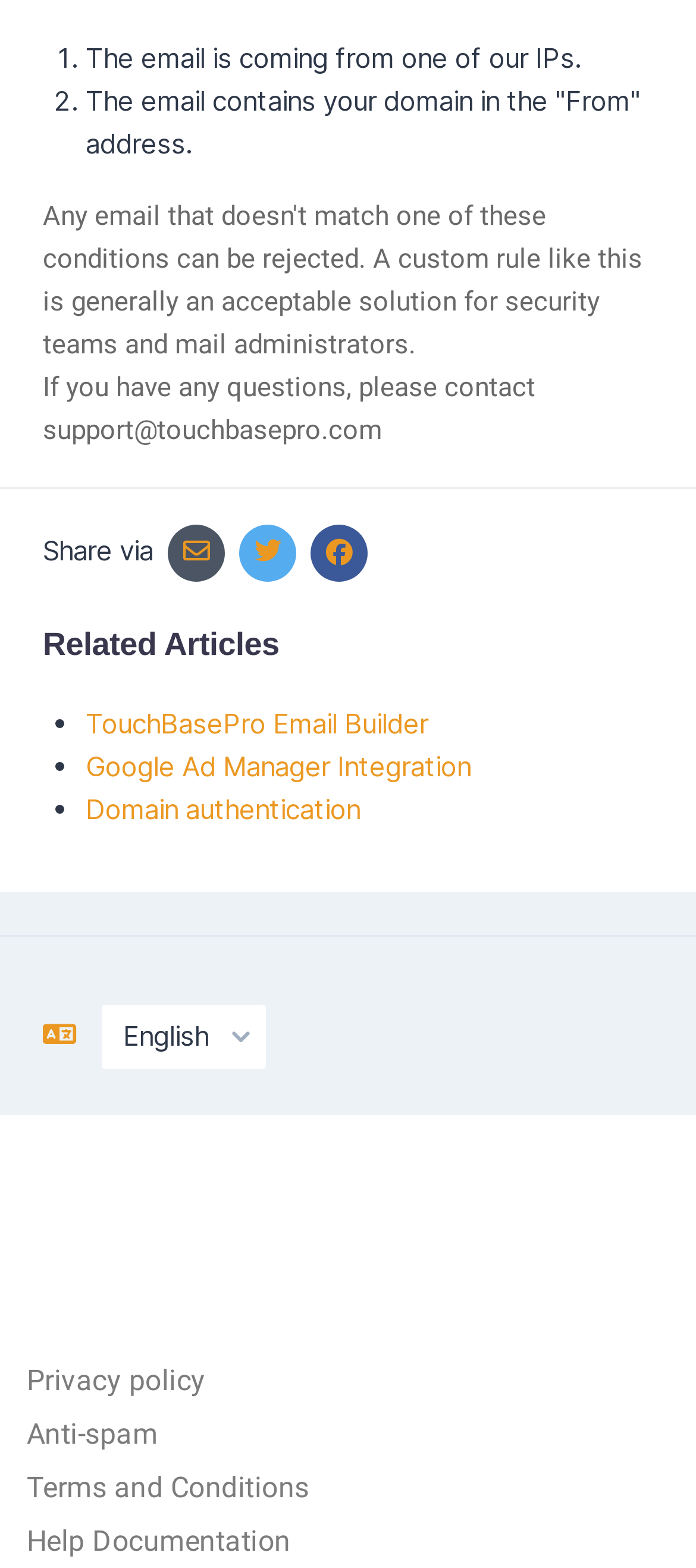Please respond to the question using a single word or phrase:
What is the purpose of the 'Share via' section?

To share content